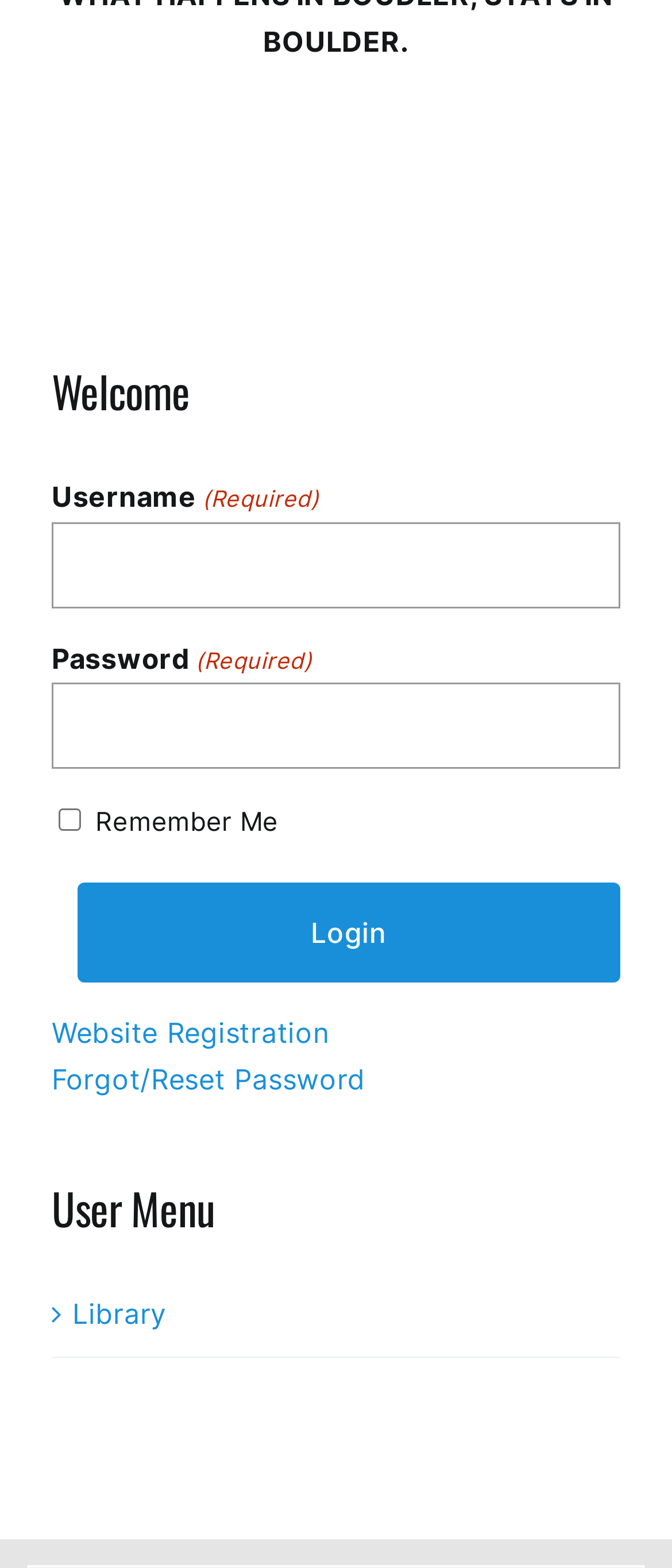Provide a brief response using a word or short phrase to this question:
What is the button at the bottom of the page for?

Login